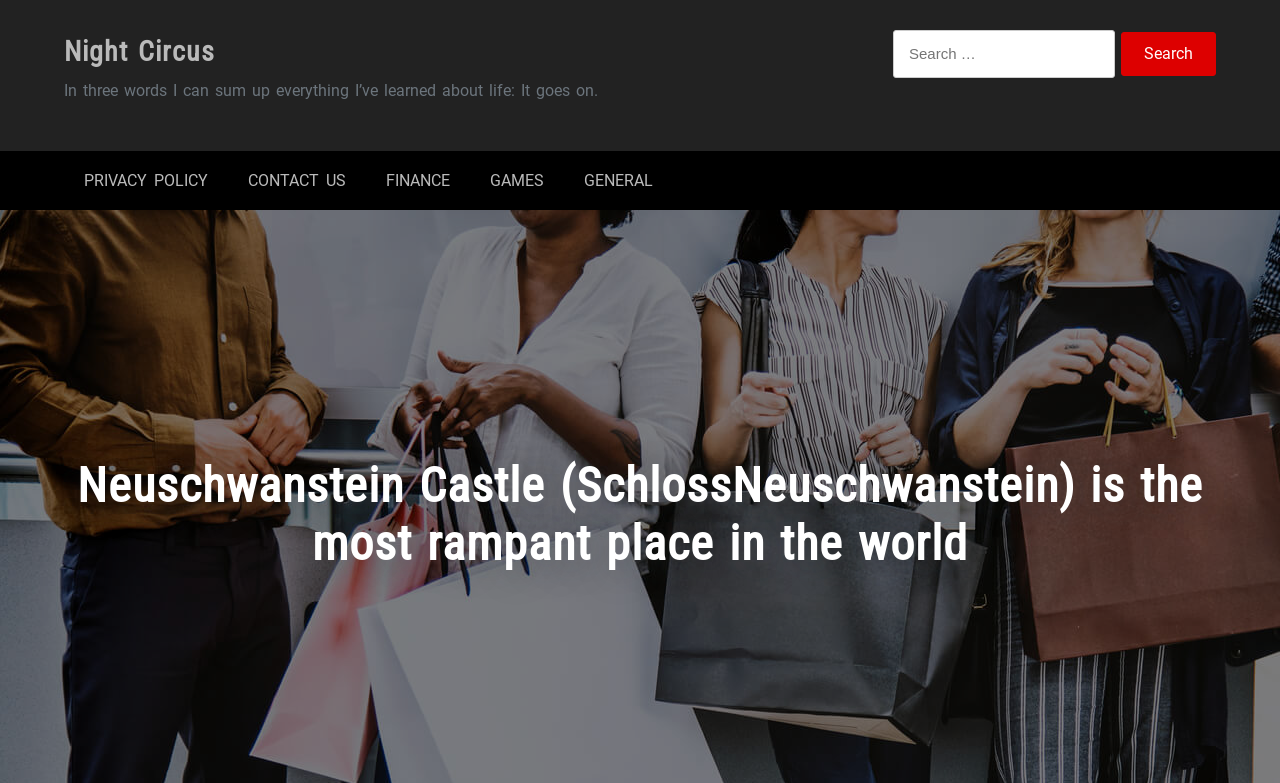What is the quote about life?
Refer to the image and provide a concise answer in one word or phrase.

It goes on.